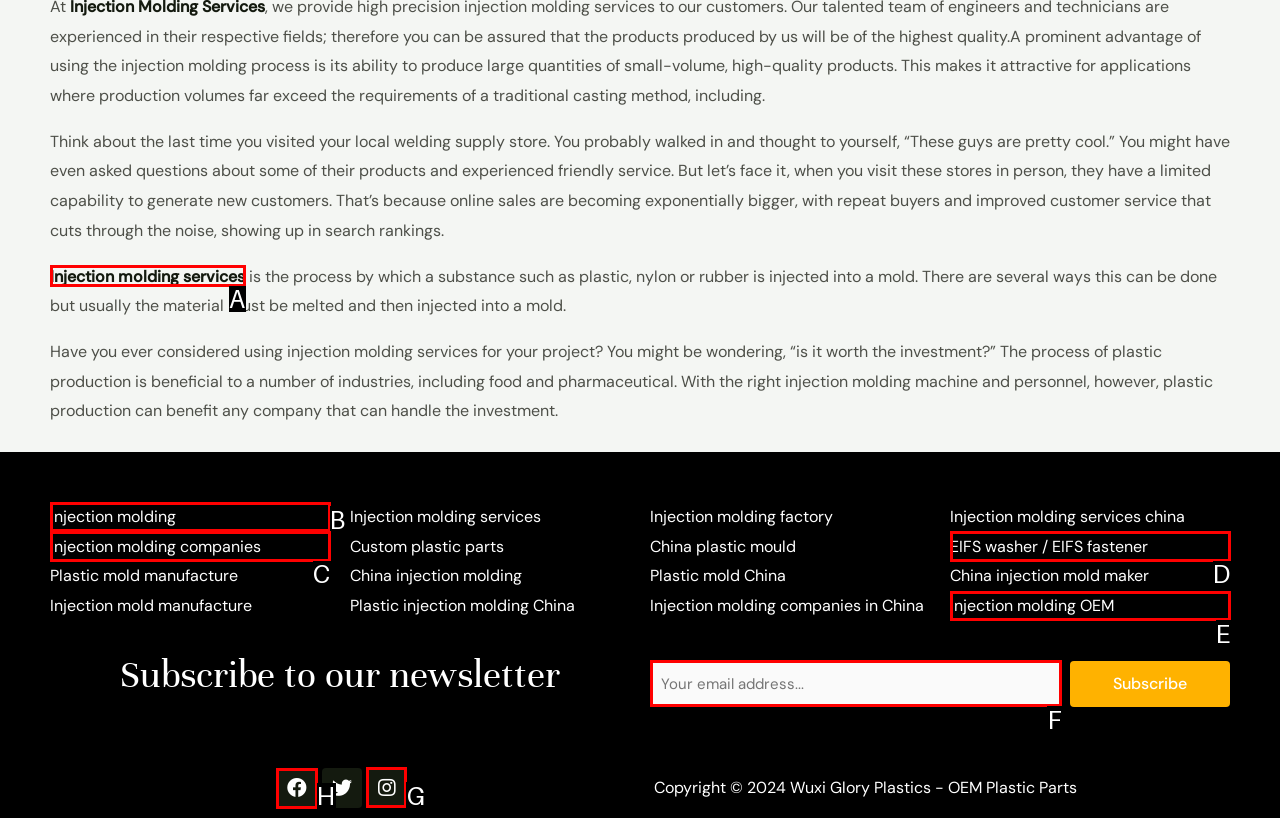Select the correct UI element to click for this task: Follow on Facebook.
Answer using the letter from the provided options.

H